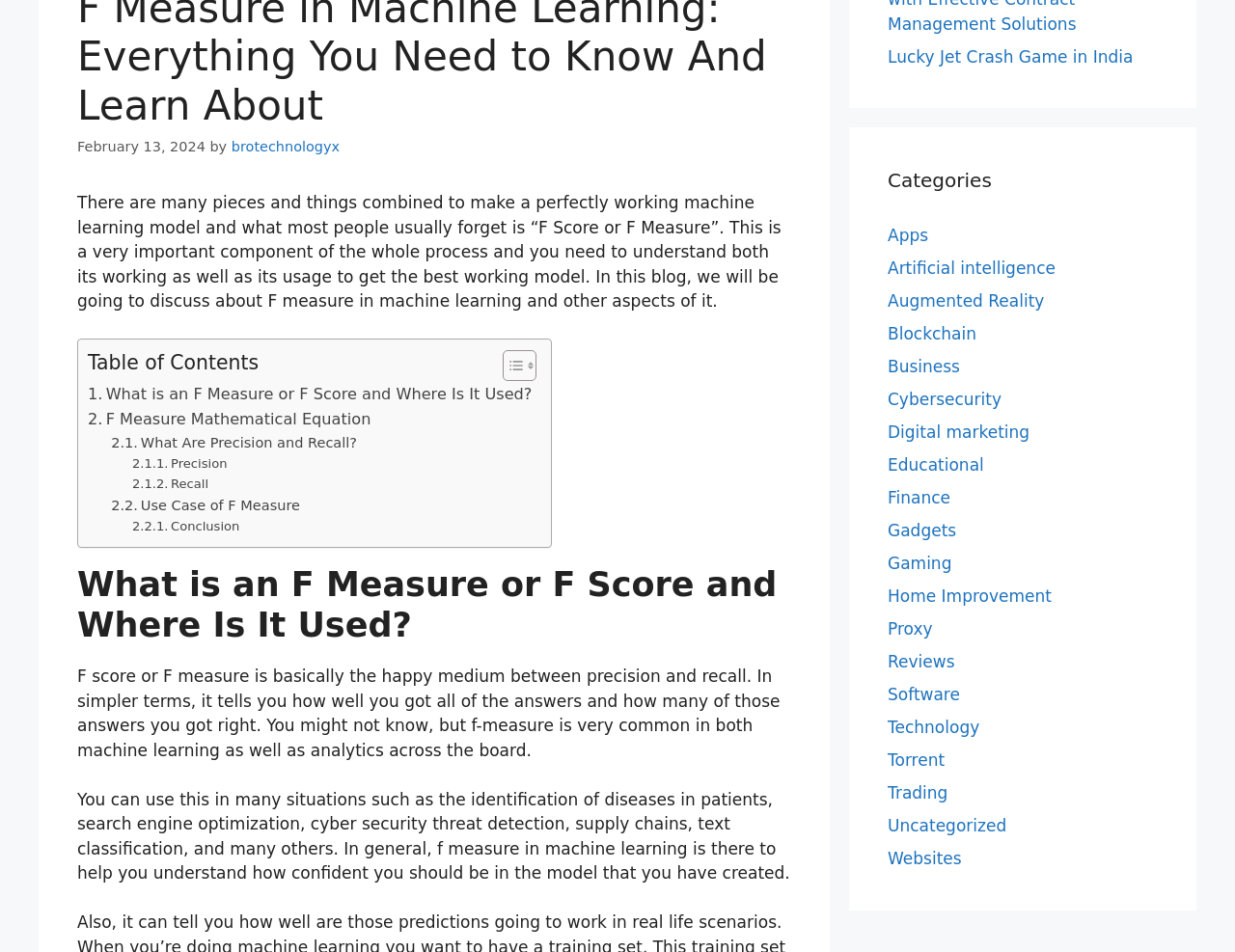Provide the bounding box coordinates for the UI element described in this sentence: "Home Improvement". The coordinates should be four float values between 0 and 1, i.e., [left, top, right, bottom].

[0.719, 0.616, 0.852, 0.636]